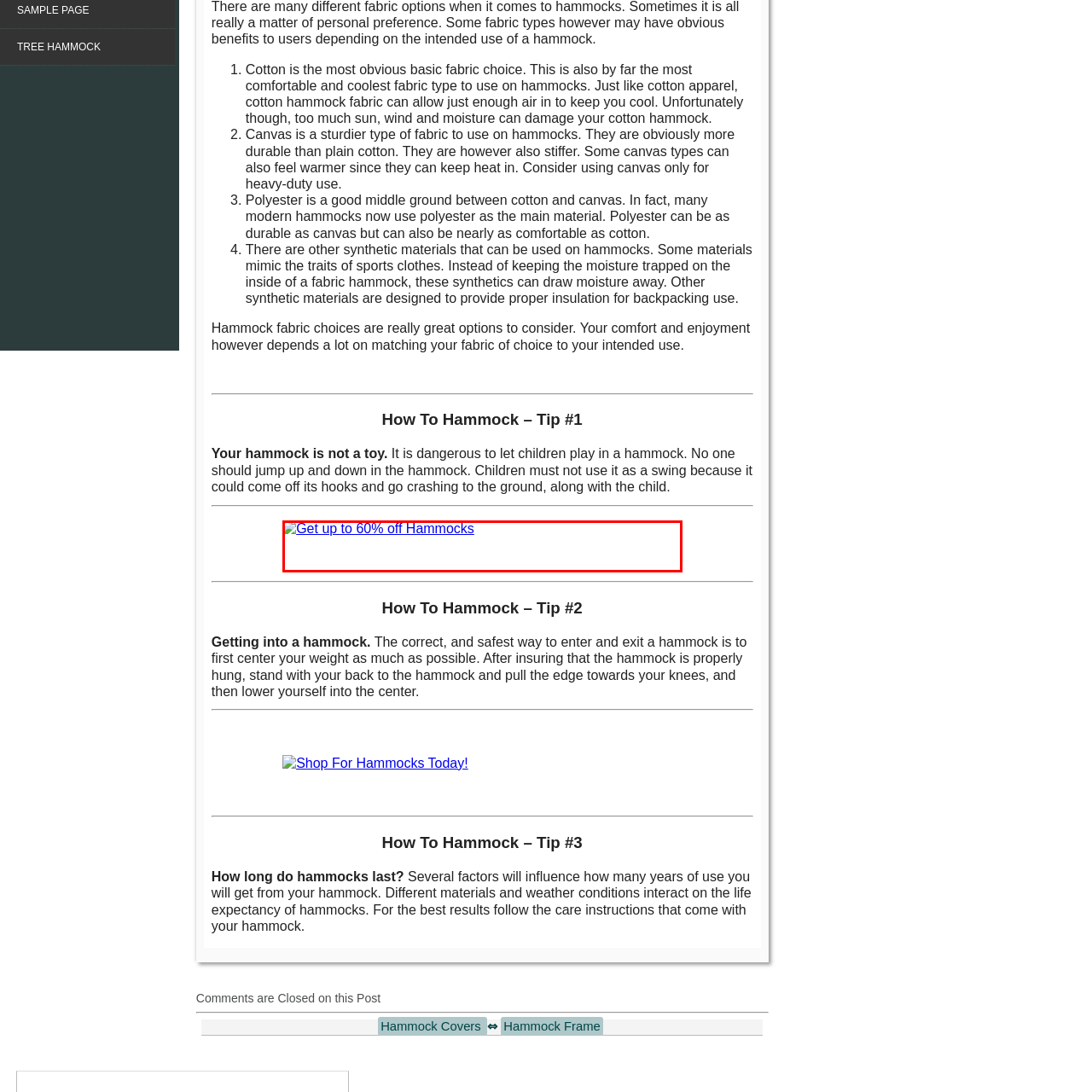What is the maximum discount offered on hammocks?
Study the image surrounded by the red bounding box and answer the question comprehensively, based on the details you see.

The promotional link mentions 'Get up to 60% off Hammocks', indicating that the maximum discount available on hammock purchases is 60%.